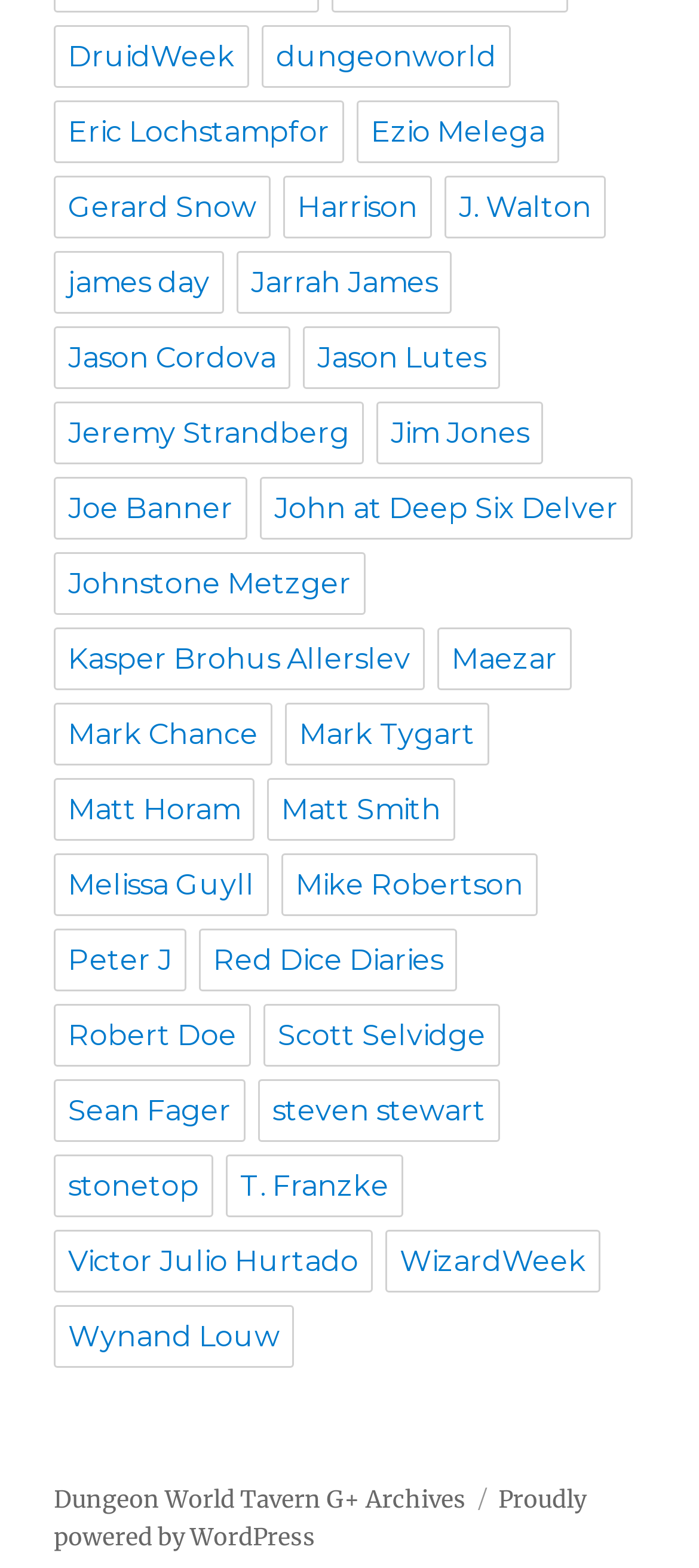Give a one-word or short-phrase answer to the following question: 
Who is the author of the last link on the webpage?

WordPress